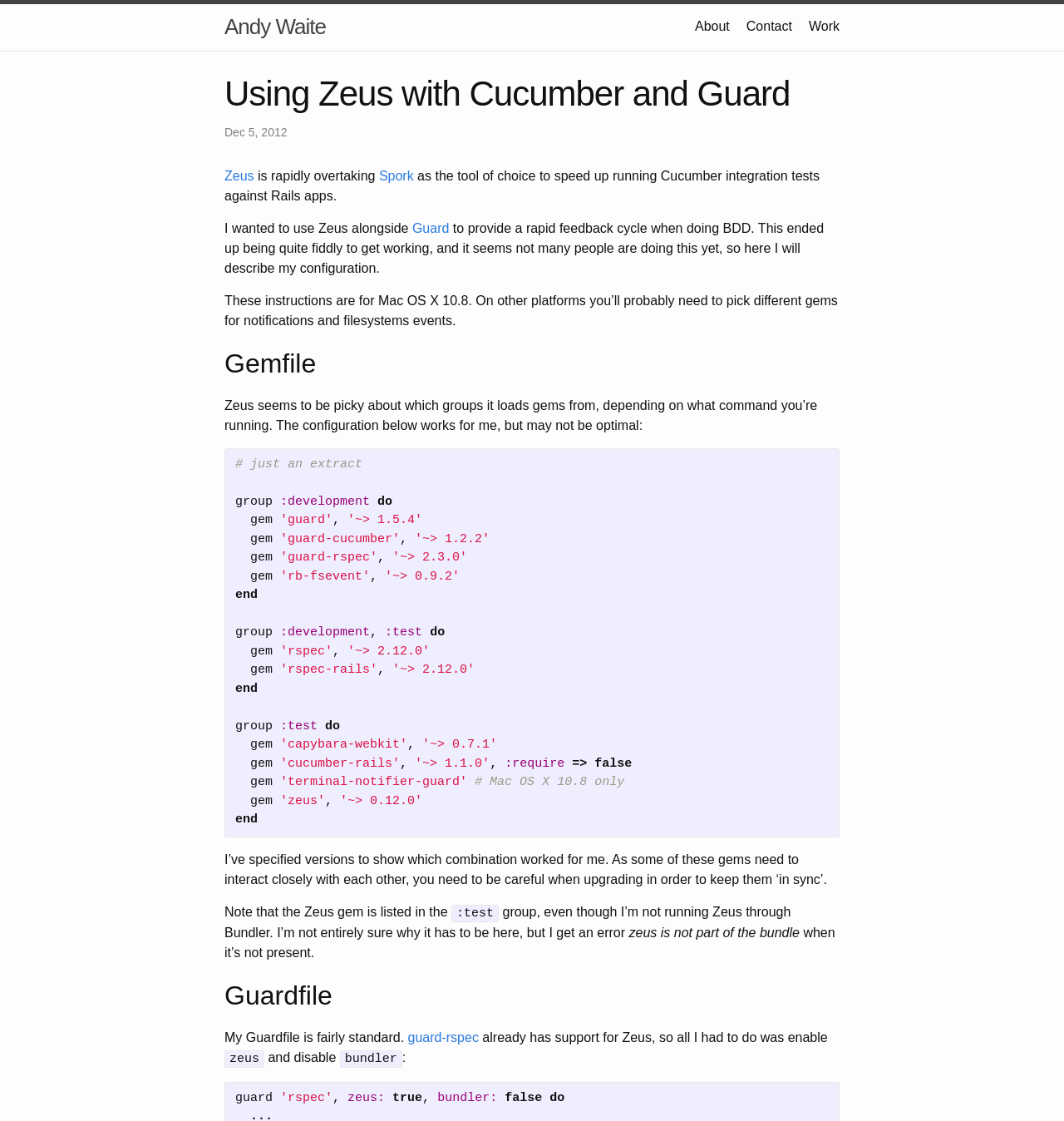Please identify the bounding box coordinates of the area that needs to be clicked to follow this instruction: "click on the 'Guard' link".

[0.387, 0.197, 0.422, 0.21]